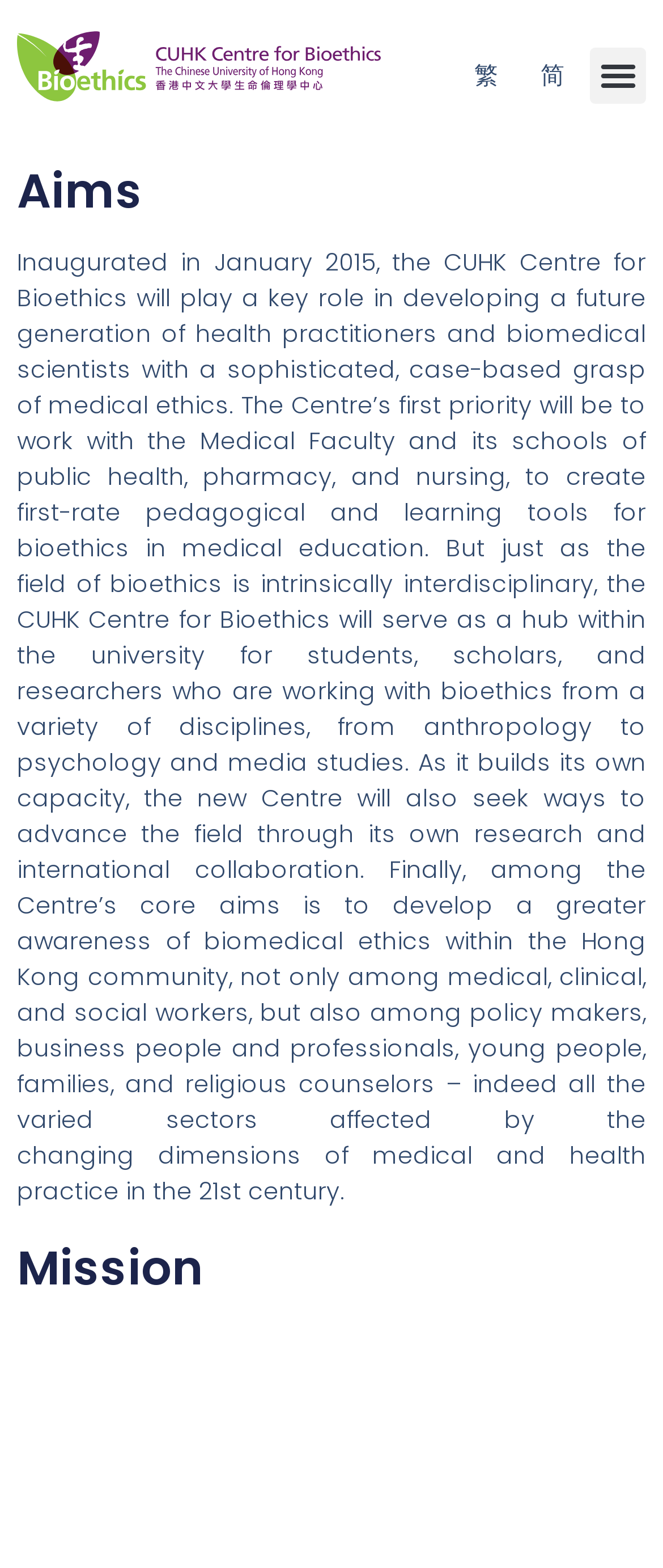What is the scope of bioethics research at the CUHK Centre?
Please give a detailed and elaborate answer to the question.

The webpage states that the field of bioethics is intrinsically interdisciplinary, and the Centre will serve as a hub for students, scholars, and researchers working with bioethics from a variety of disciplines, including anthropology, psychology, and media studies.